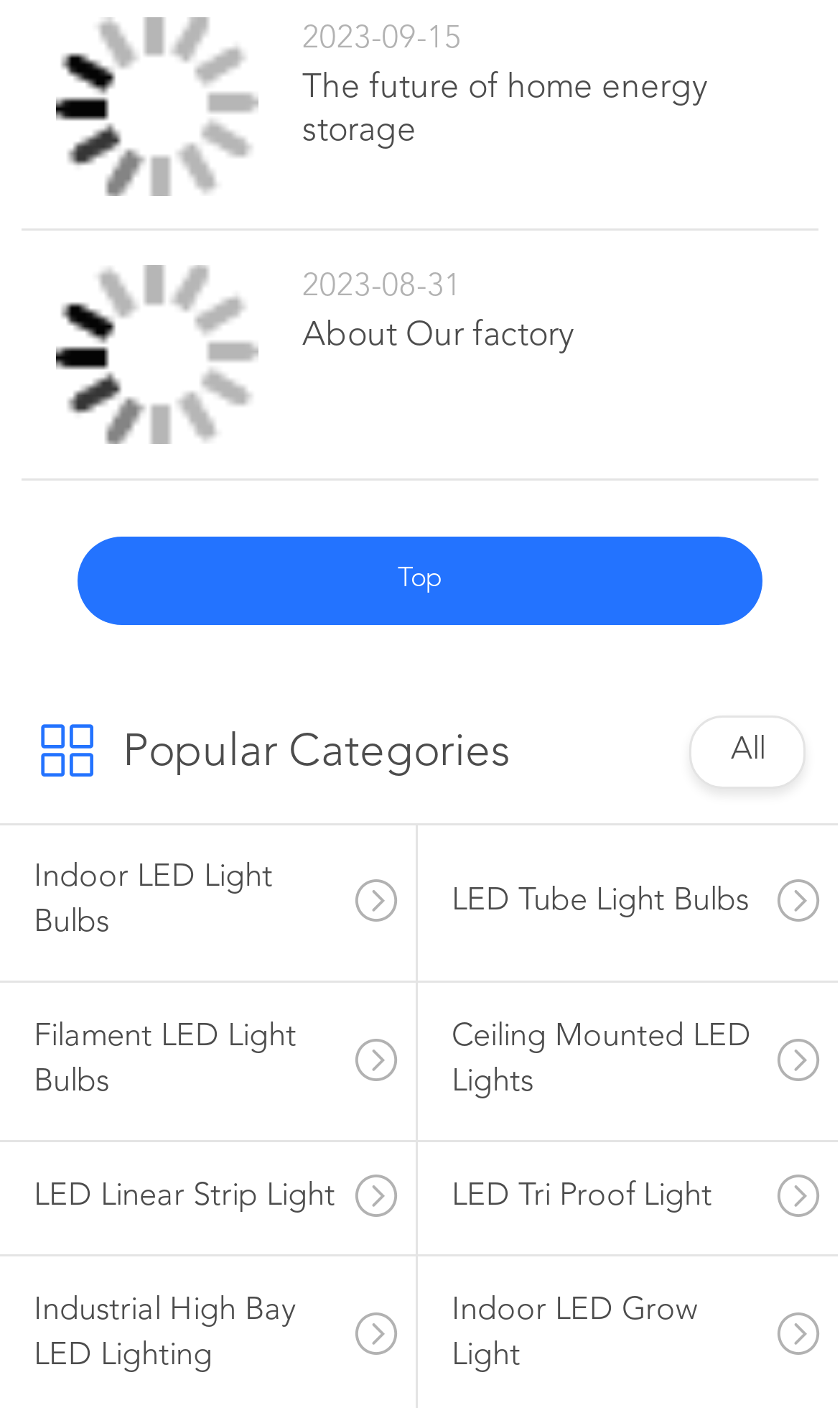Locate the bounding box coordinates of the clickable region to complete the following instruction: "Explore indoor LED light bulbs."

[0.0, 0.586, 0.495, 0.697]